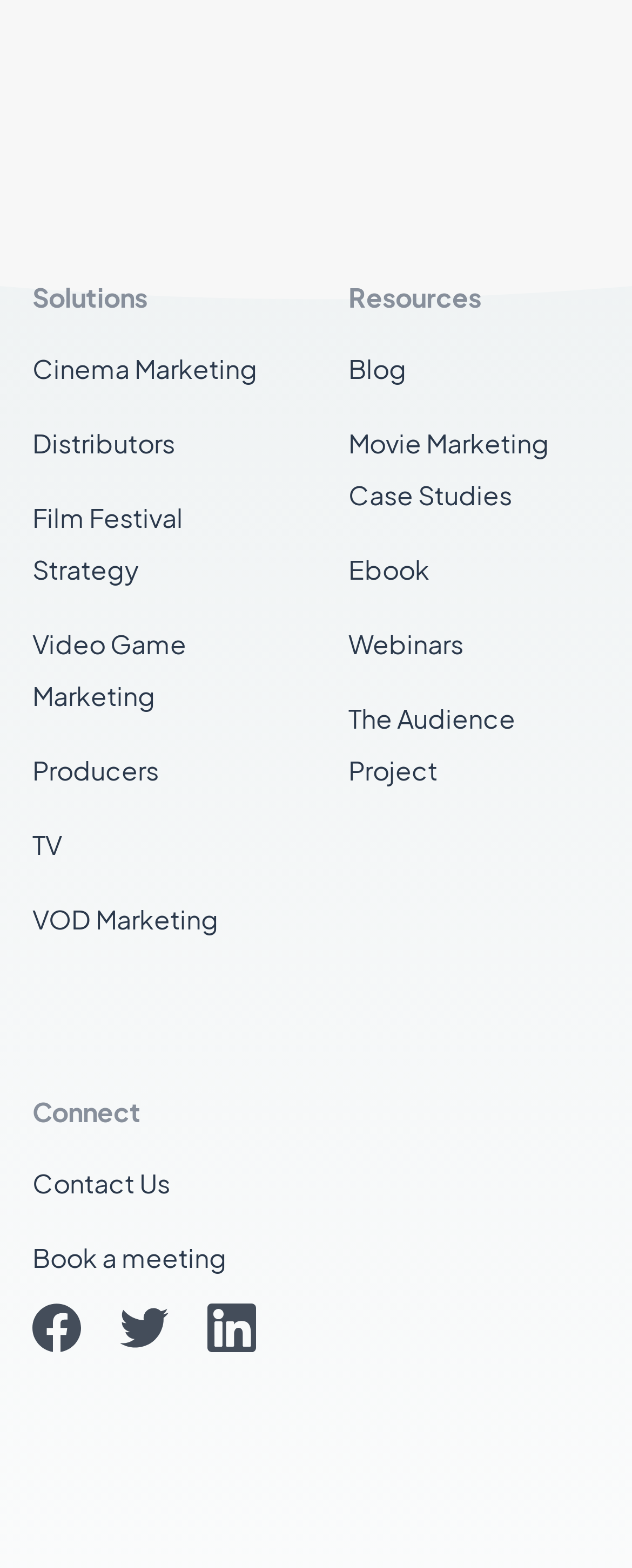Could you please study the image and provide a detailed answer to the question:
What is the logo at the top left corner?

The logo is located at the top left corner of the webpage, with a bounding box coordinate of [0.051, 0.914, 0.282, 0.967]. It is an image element with the text 'Gruvi Logo'.